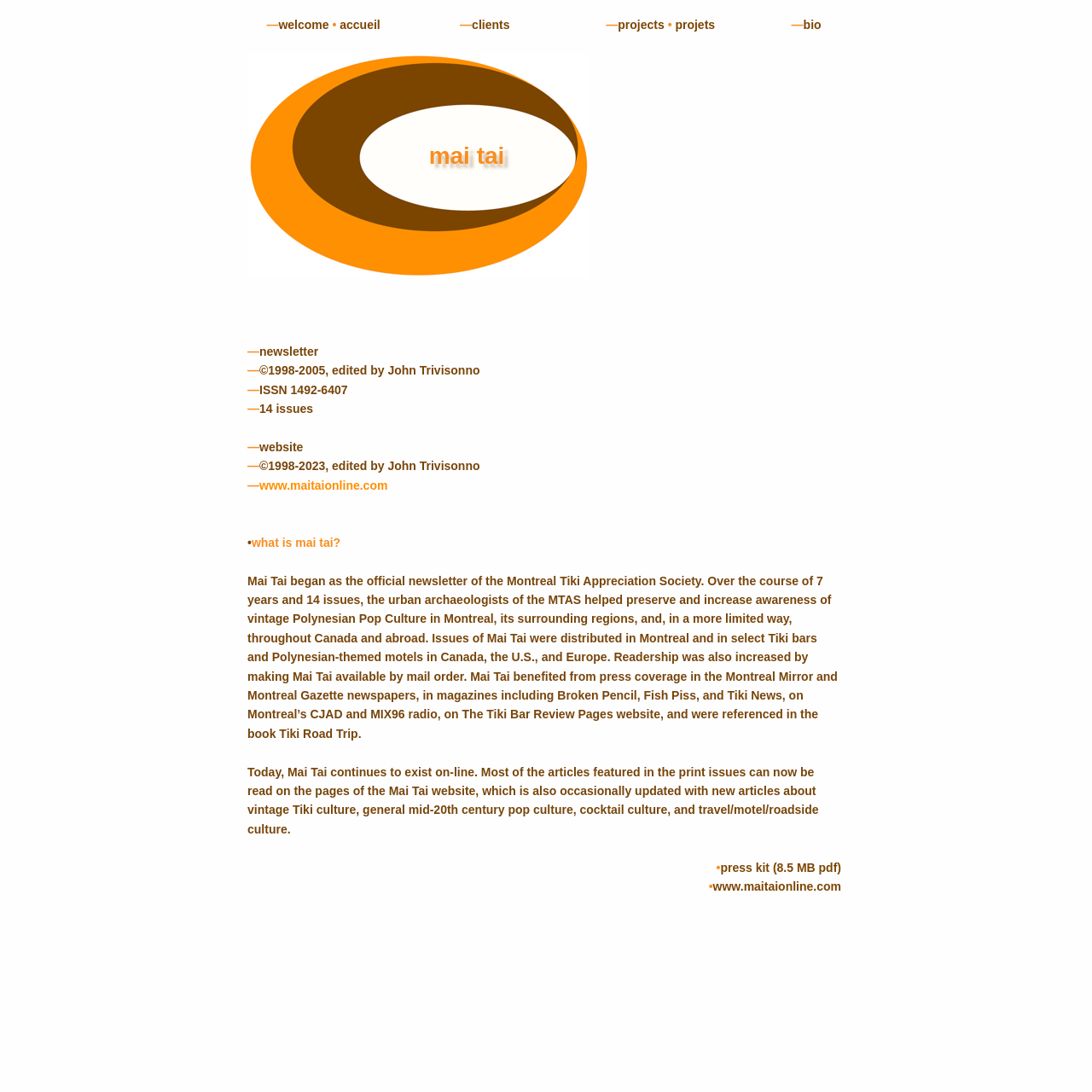Locate the bounding box coordinates of the segment that needs to be clicked to meet this instruction: "read about what is Mai Tai".

[0.23, 0.491, 0.312, 0.503]